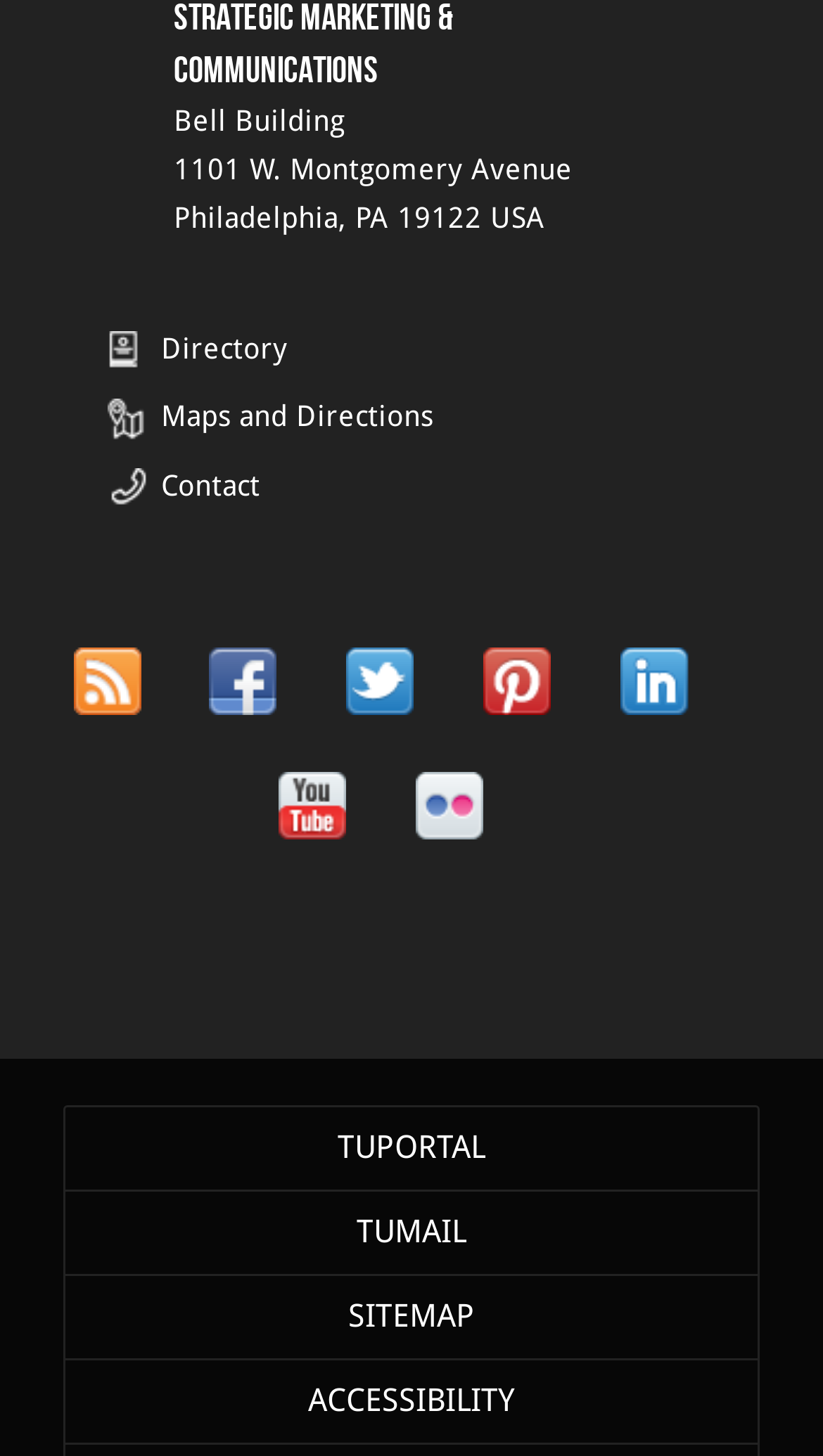Can you show the bounding box coordinates of the region to click on to complete the task described in the instruction: "Click on the 'Health' link"?

None